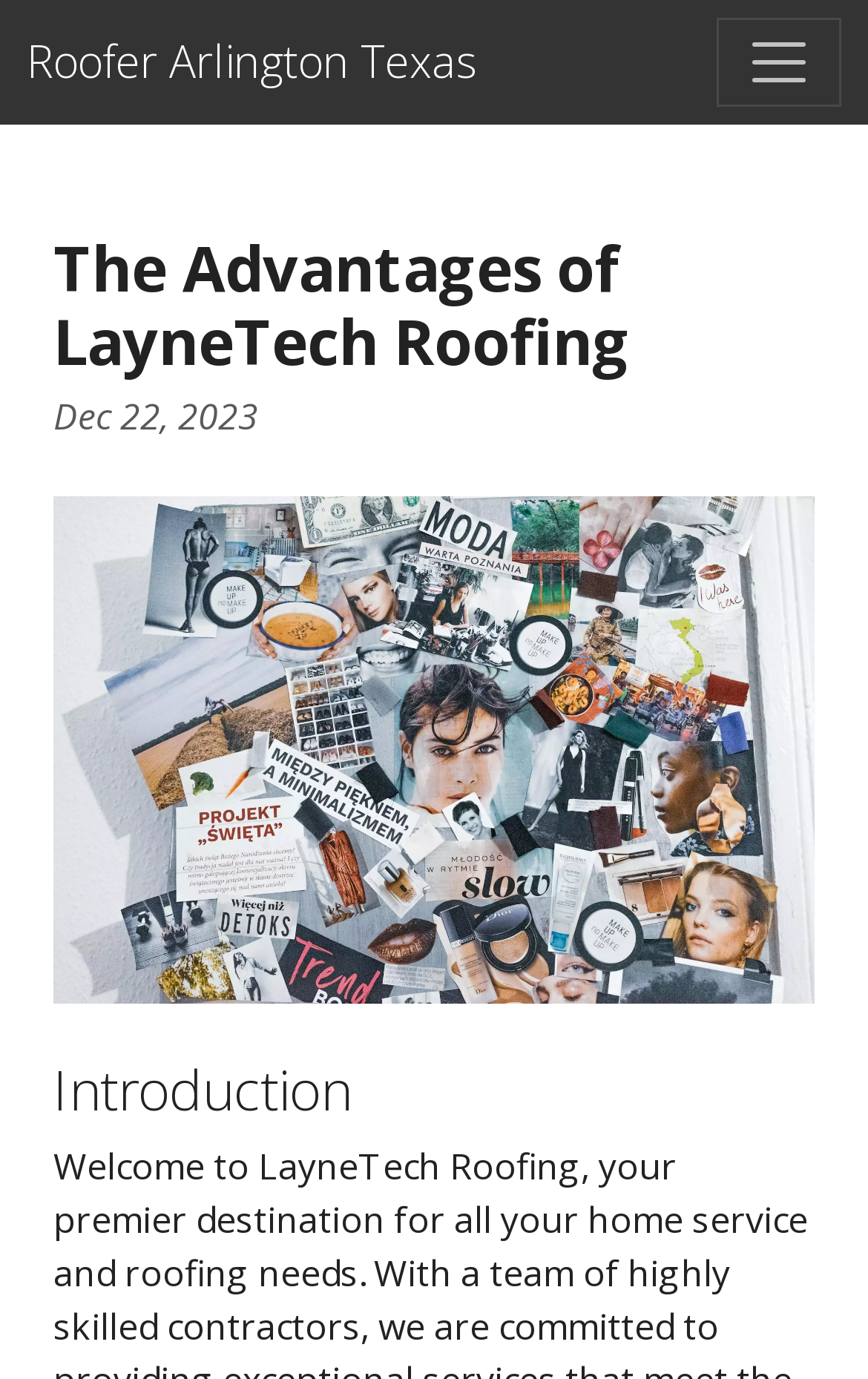Bounding box coordinates are specified in the format (top-left x, top-left y, bottom-right x, bottom-right y). All values are floating point numbers bounded between 0 and 1. Please provide the bounding box coordinate of the region this sentence describes: aria-label="Toggle navigation"

[0.826, 0.013, 0.969, 0.077]